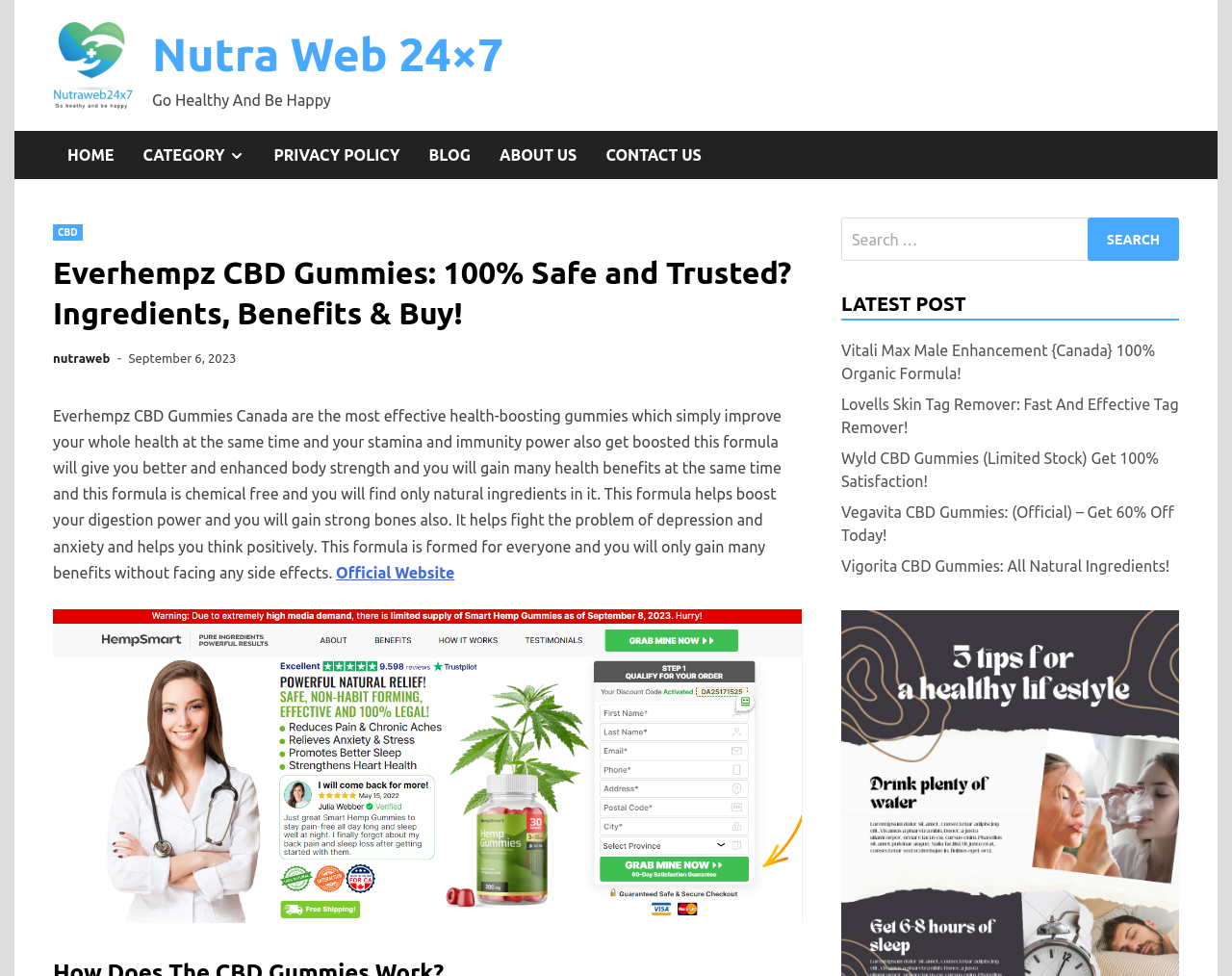Describe all significant elements and features of the webpage.

The webpage is about Everhempz CBD Gummies, a health supplement that claims to overcome mental, physical, and psychological concerns, serving as a rapid remedy for stressful and anxiety issues. 

At the top left corner, there is a logo of "Nutra Web 24×7" with a link to the website. Next to it, there is a heading "Go Healthy And Be Happy". 

Below the logo, there is a navigation menu with links to "HOME", "CATEGORY SHOW SUB MENU", "PRIVACY POLICY", "BLOG", "ABOUT US", and "CONTACT US". 

The main content of the webpage starts with a heading "Everhempz CBD Gummies: 100% Safe and Trusted? Ingredients, Benefits & Buy!" followed by a paragraph of text that describes the benefits of the product, including improving overall health, boosting stamina and immunity, and fighting depression and anxiety. 

On the right side of the main content, there is a section with a heading "LATEST POST" that lists several links to other articles, including "Vitali Max Male Enhancement", "Lovells Skin Tag Remover", "Wyld CBD Gummies", "Vegavita CBD Gummies", and "Vigorita CBD Gummies". 

At the bottom of the main content, there is a link to the "Official Website" of Everhempz CBD Gummies. 

There is also a search bar at the top right corner of the webpage, allowing users to search for specific content.